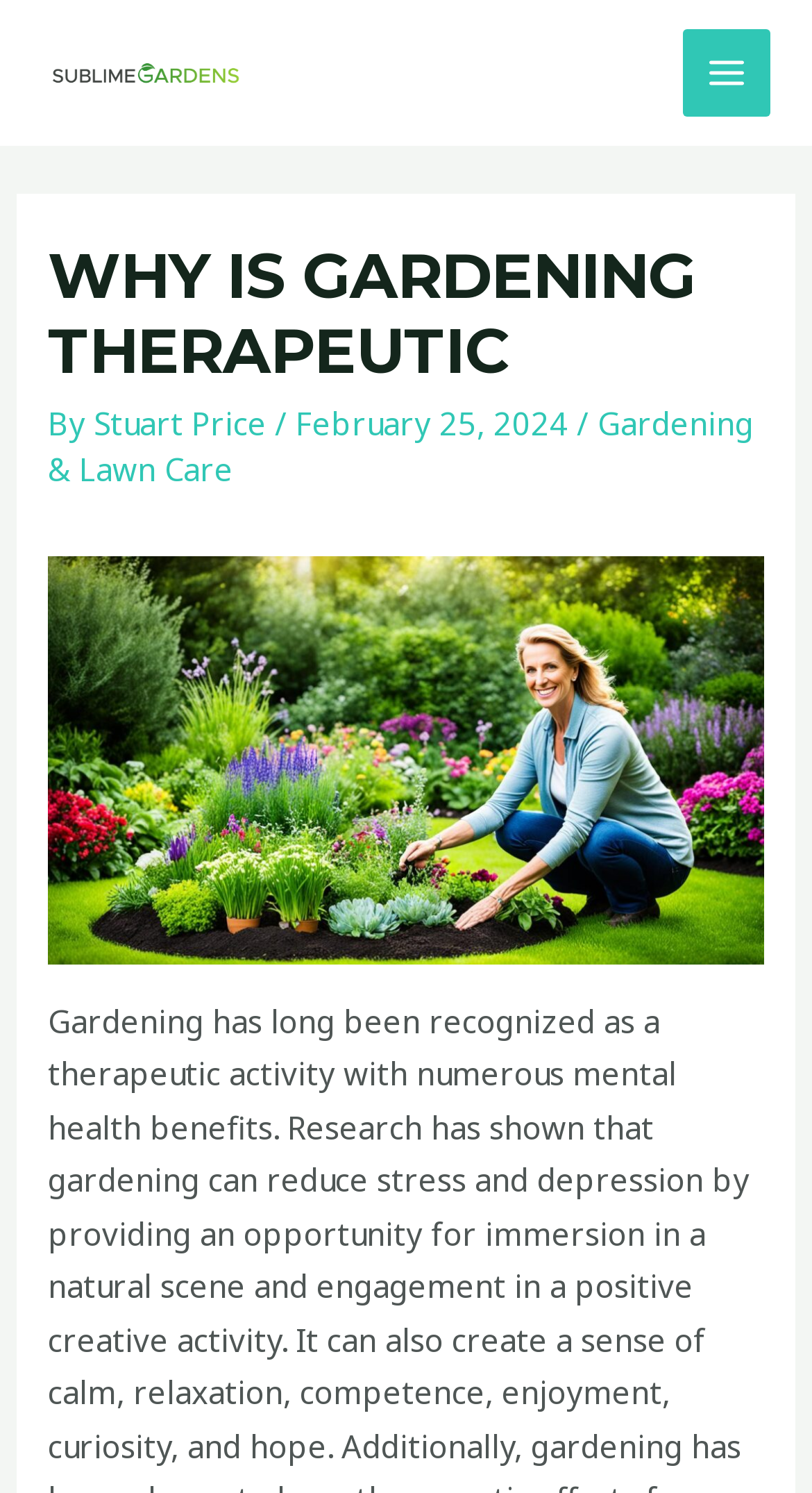Refer to the screenshot and give an in-depth answer to this question: Who wrote the article?

I found the author's name by examining the static text elements in the header section, where I saw the text 'By' followed by a link element with the text 'Stuart Price', indicating that Stuart Price is the author of the article.